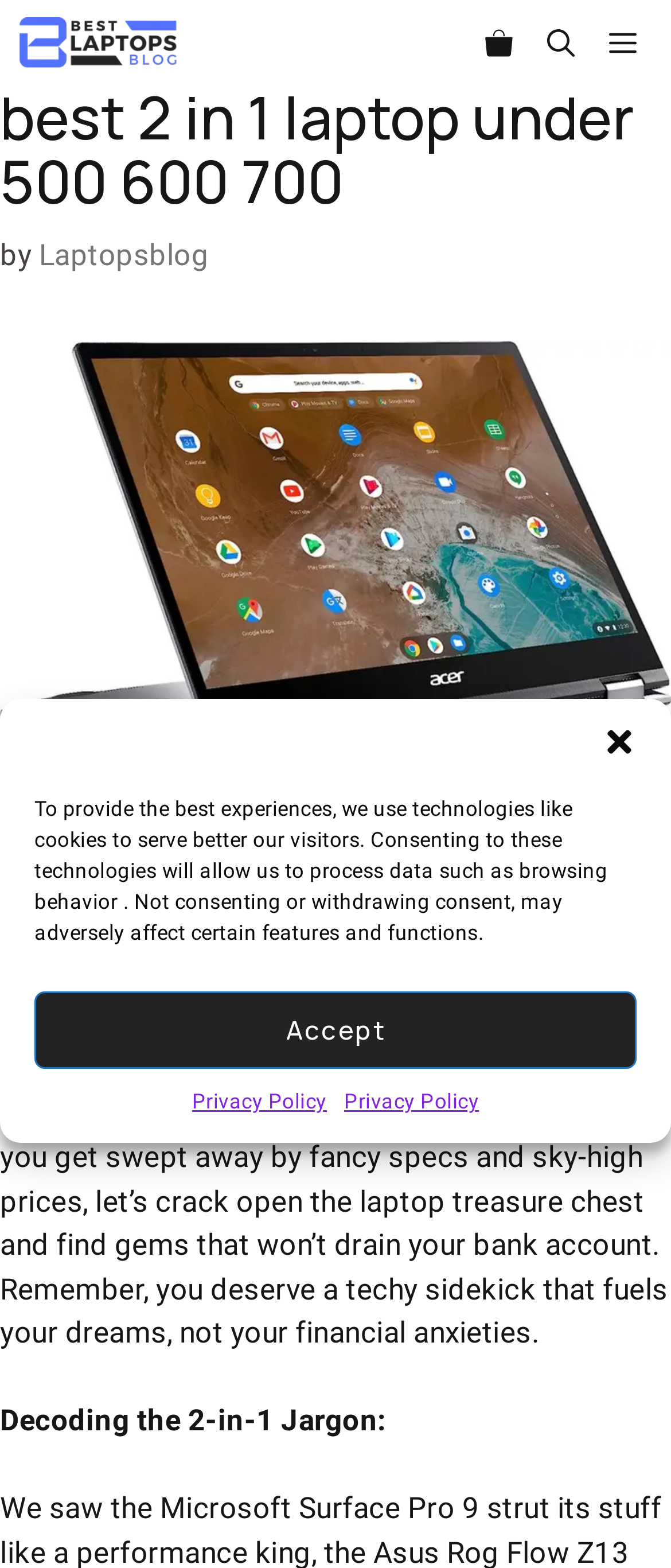Based on the image, provide a detailed response to the question:
What is the current number of items in the shopping cart?

The text '0 items - $0.00' indicates that there are currently no items in the shopping cart, and the total cost is $0.00.